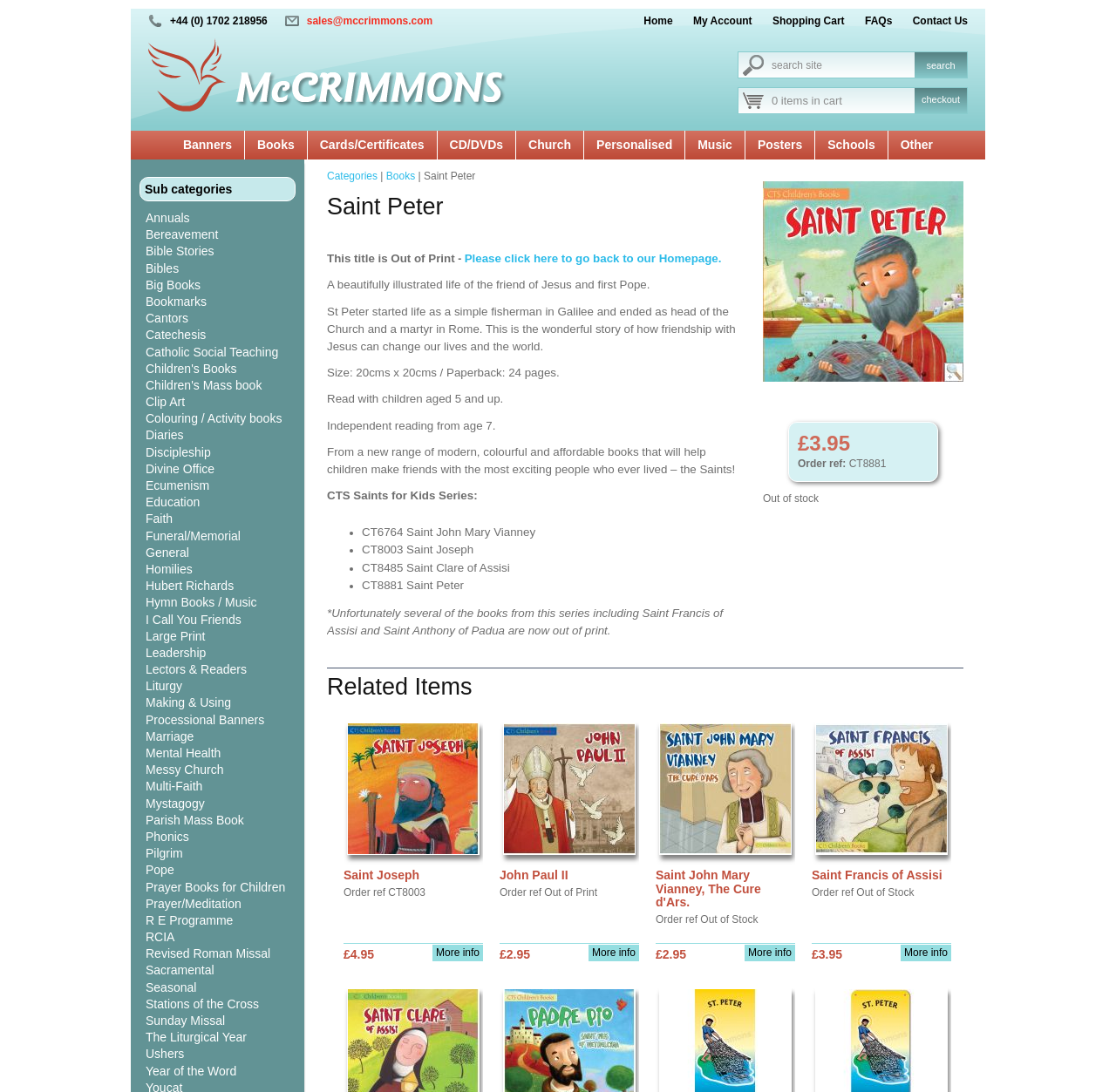Respond to the question below with a concise word or phrase:
What is the category of 'Bible Stories'?

Books